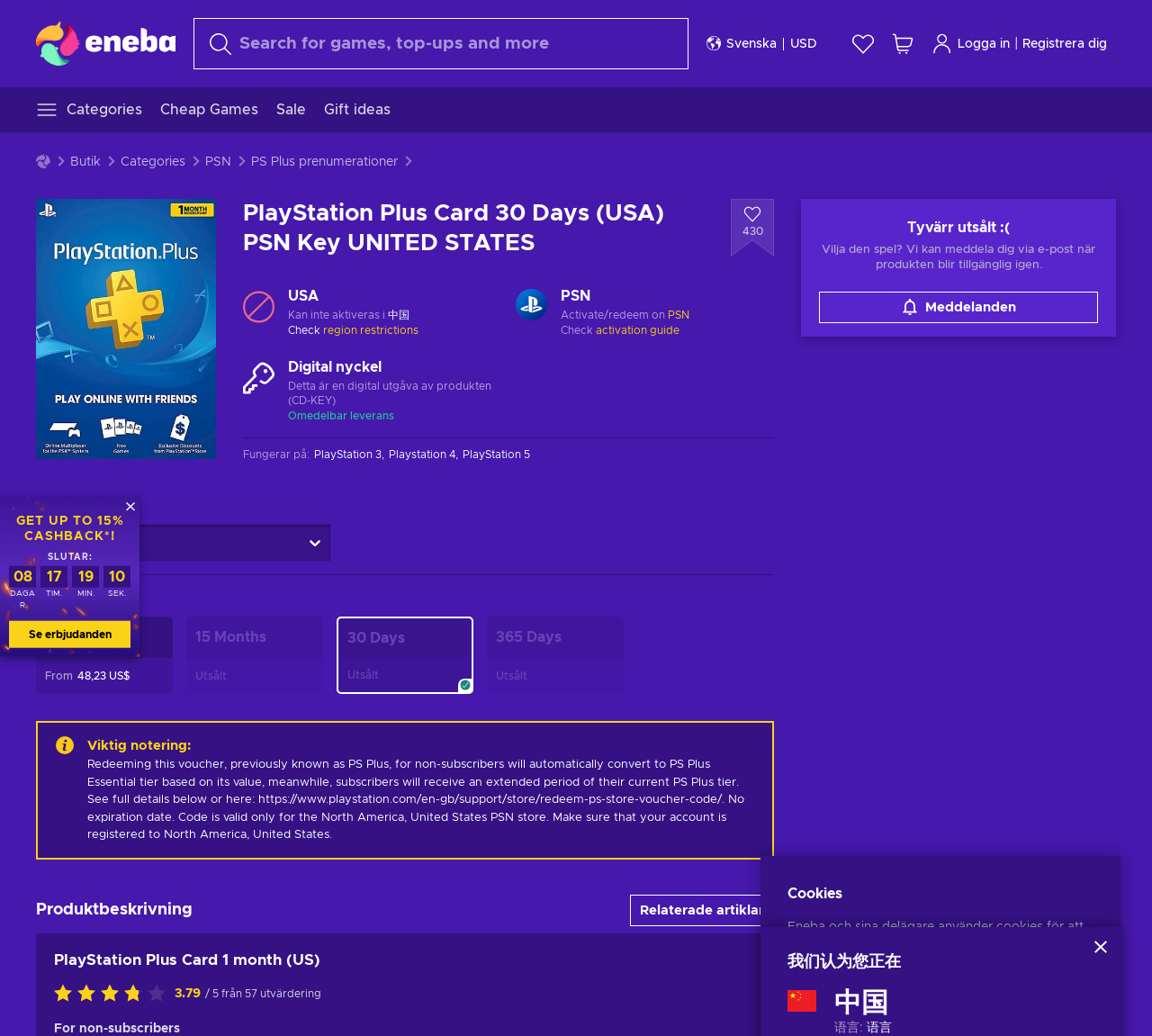Please identify the bounding box coordinates of the clickable element to fulfill the following instruction: "Log in to your account". The coordinates should be four float numbers between 0 and 1, i.e., [left, top, right, bottom].

[0.801, 0.017, 0.884, 0.067]